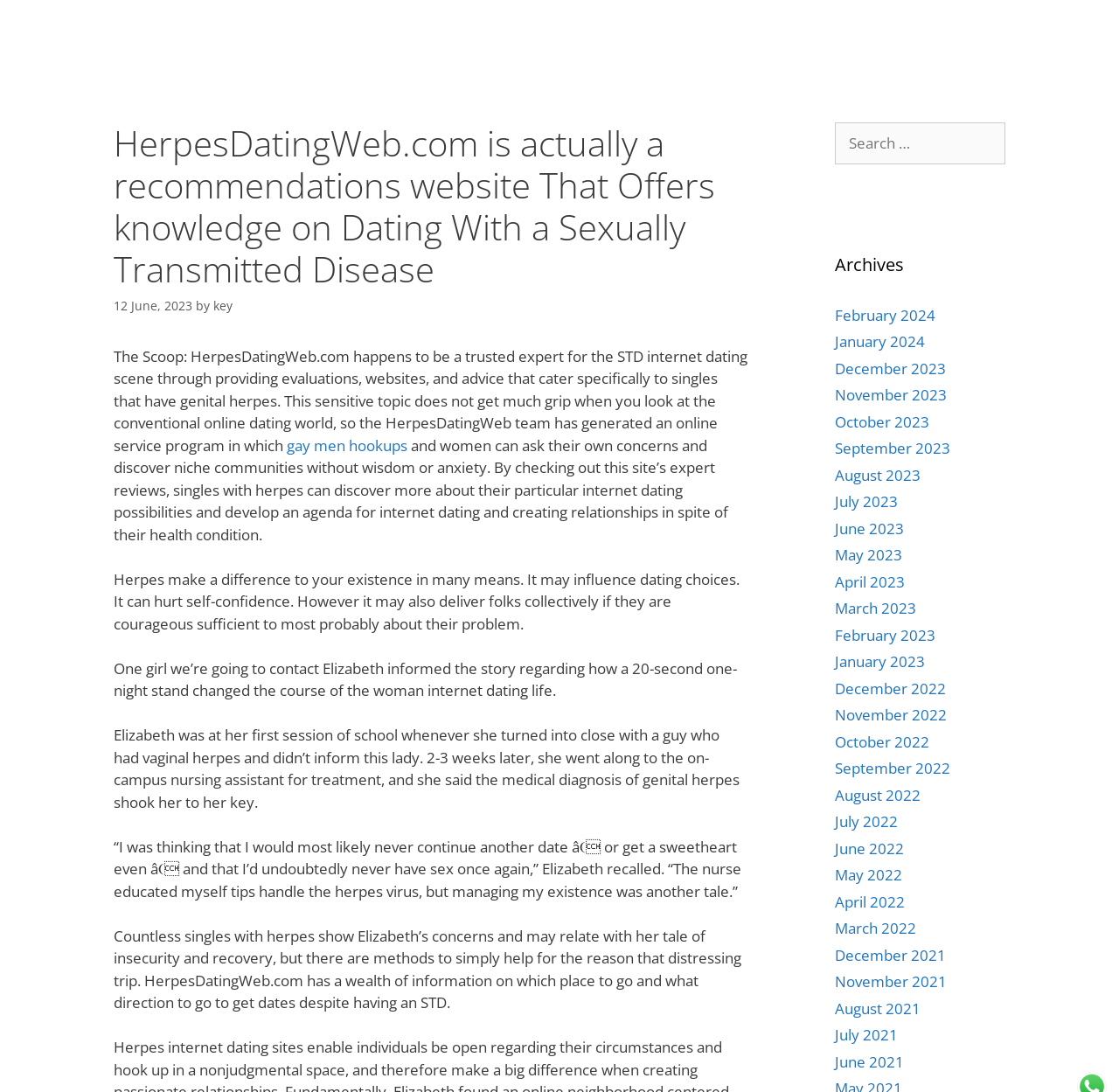What is the story of Elizabeth about?
Give a single word or phrase as your answer by examining the image.

Getting genital herpes